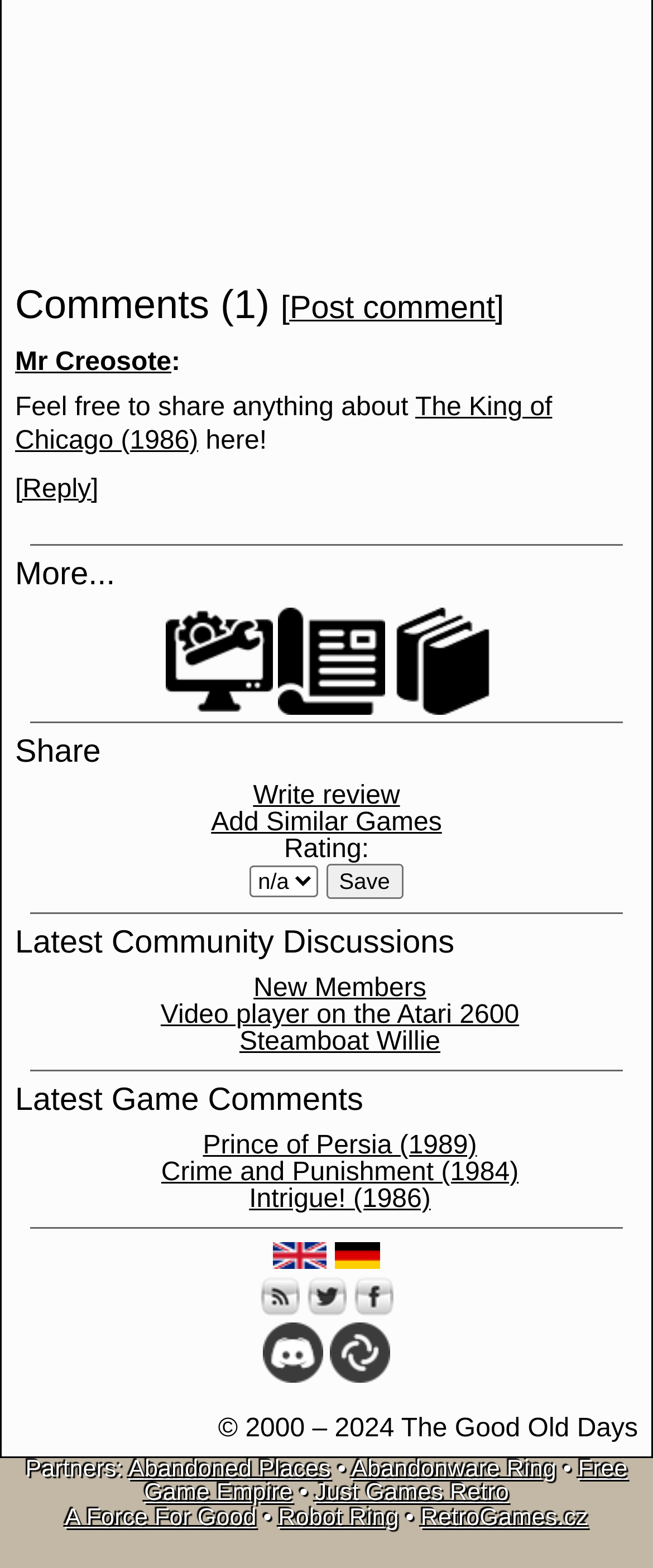Could you indicate the bounding box coordinates of the region to click in order to complete this instruction: "Reply to a comment".

[0.023, 0.303, 0.151, 0.321]